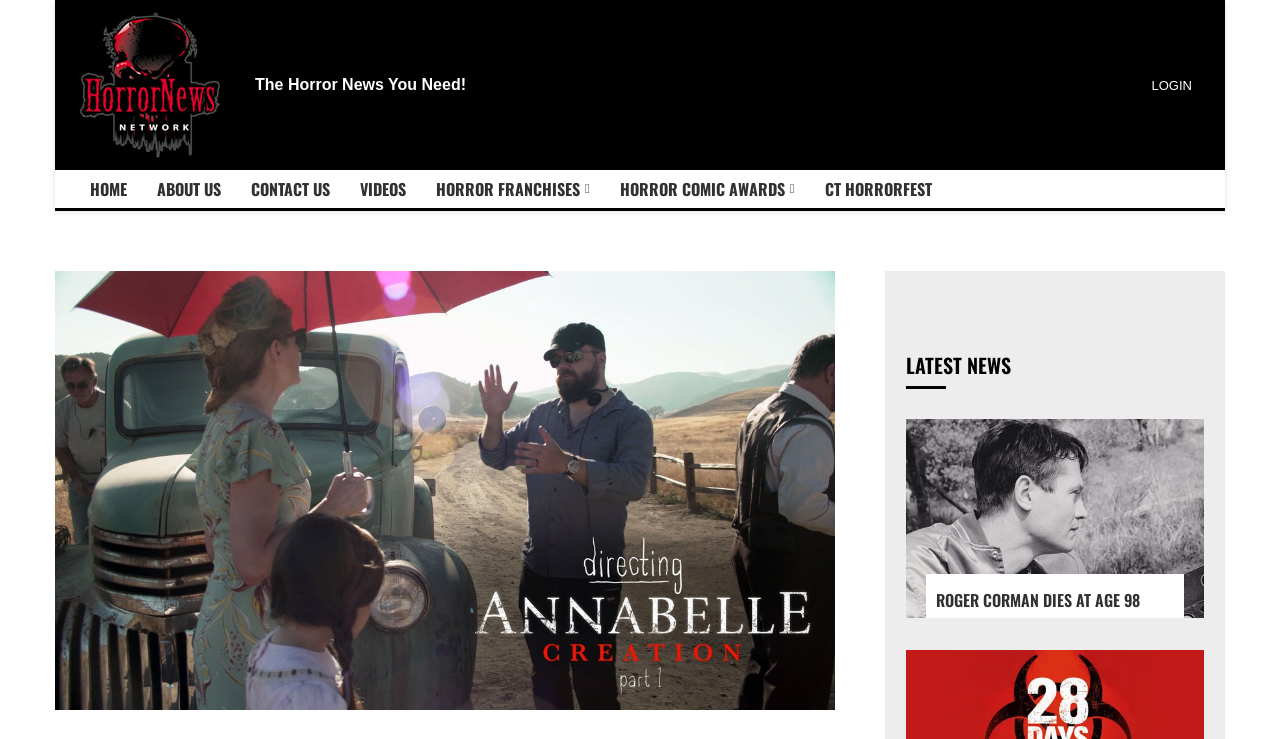What is the title of the first news article?
Respond with a short answer, either a single word or a phrase, based on the image.

ROGER CORMAN DIES AT AGE 98